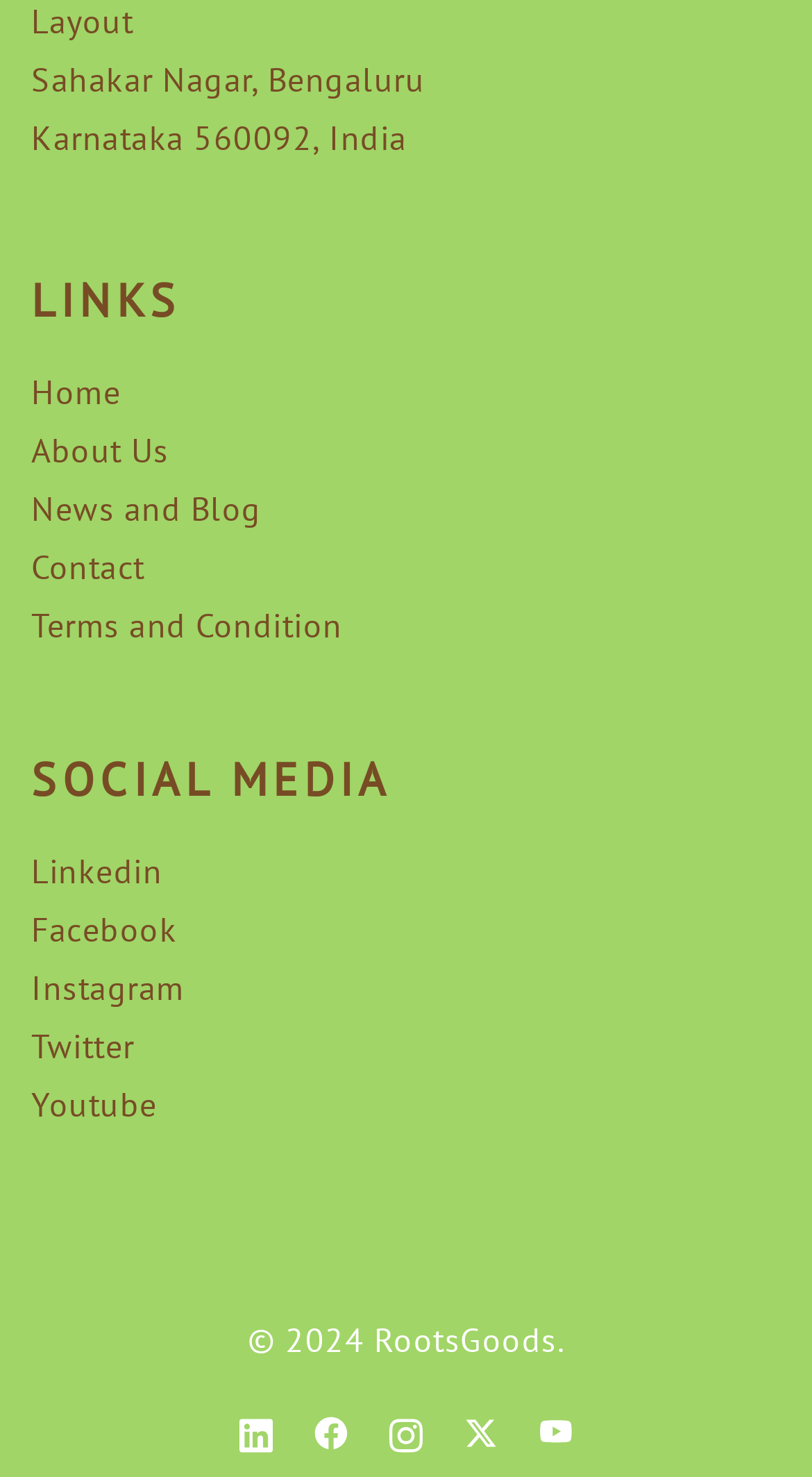Locate the bounding box coordinates of the UI element described by: "About Us". Provide the coordinates as four float numbers between 0 and 1, formatted as [left, top, right, bottom].

[0.038, 0.291, 0.208, 0.319]